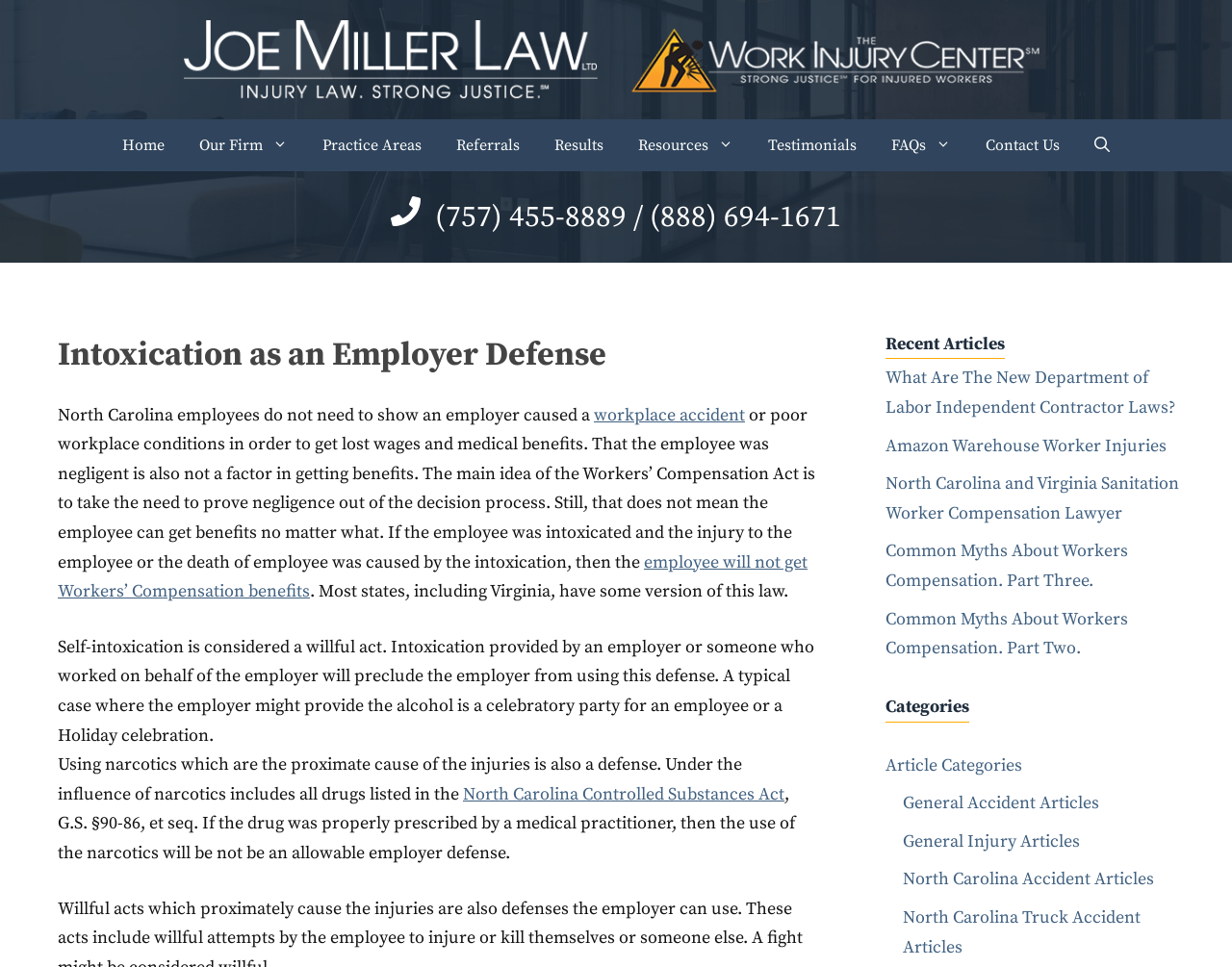Use the details in the image to answer the question thoroughly: 
What is the phone number of Joe Miller Law, Ltd.?

I found the phone number by looking at the link element with the text '(757) 455-8889 / (888) 694-1671' which is located at the top of the webpage, below the banner.